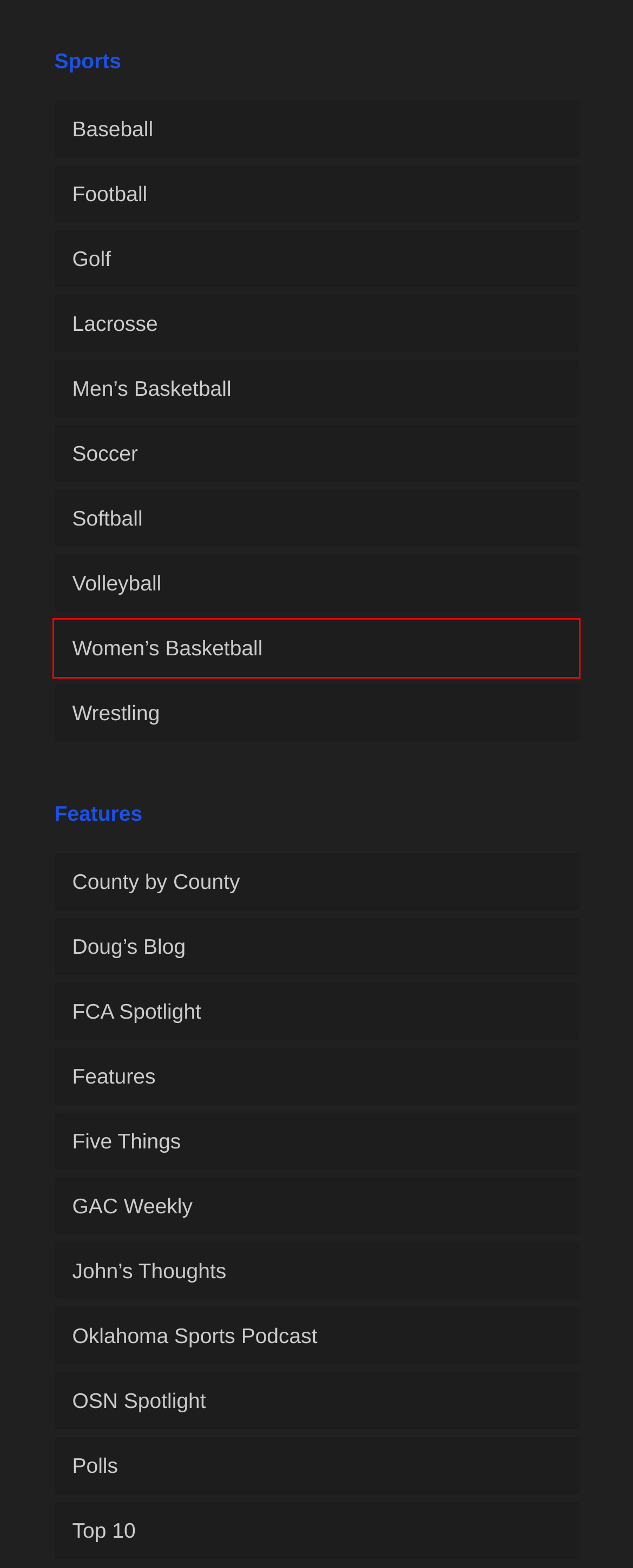Given a webpage screenshot with a red bounding box around a particular element, identify the best description of the new webpage that will appear after clicking on the element inside the red bounding box. Here are the candidates:
A. Women's Basketball Archives - OklahomaSports.Net
B. Soccer Archives - OklahomaSports.Net
C. Oklahoma Sports Podcast Archives - OklahomaSports.Net
D. John's Thoughts Archives - OklahomaSports.Net
E. Top 10 Archives - OklahomaSports.Net
F. Oklahoma Sports News Feature 5 Things
G. Doug's Blog Archives - OklahomaSports.Net
H. OSN Spotlight Archives - OklahomaSports.Net

A